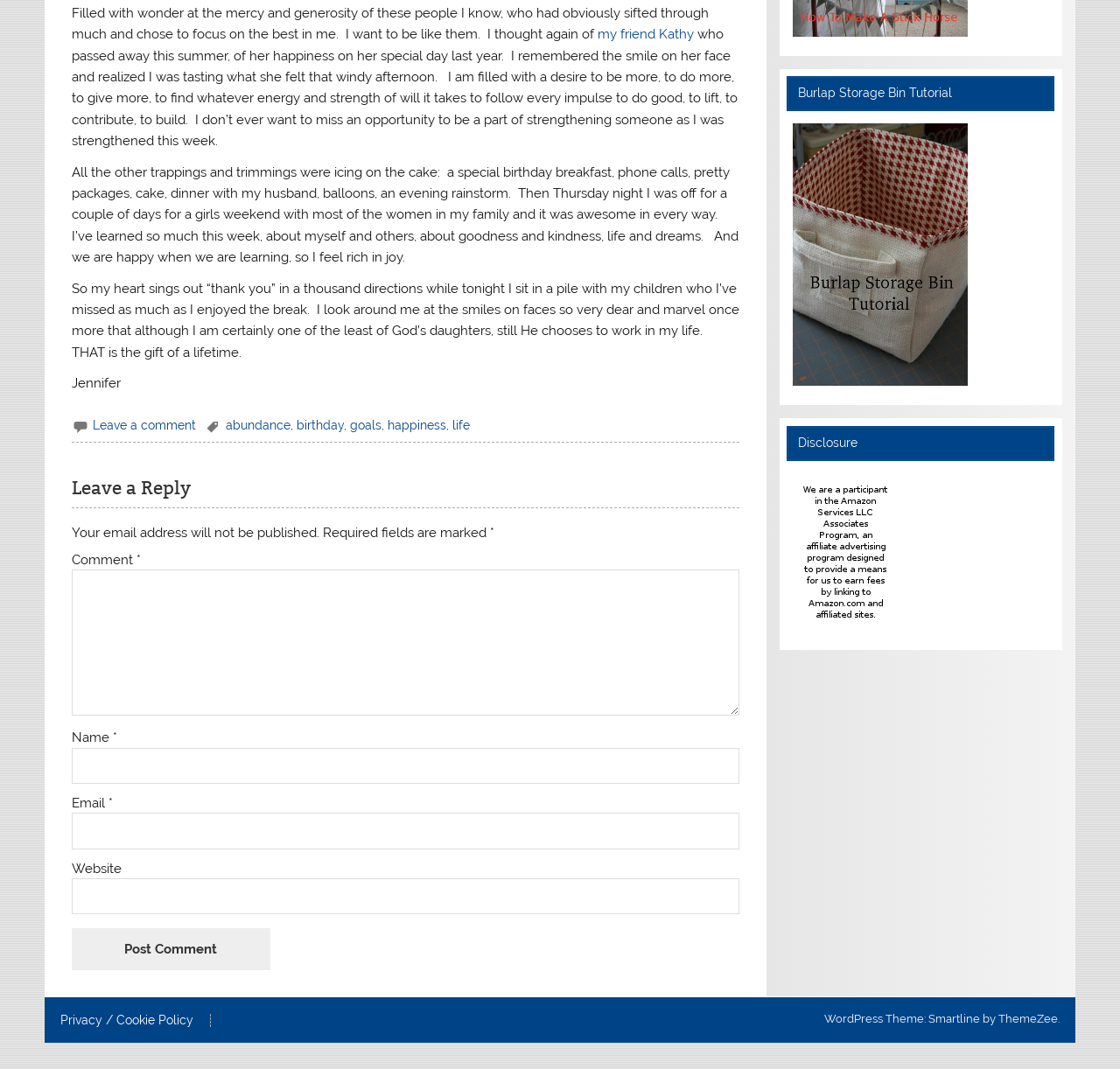Please reply to the following question using a single word or phrase: 
What is the link 'Leave a comment' for?

To leave a comment